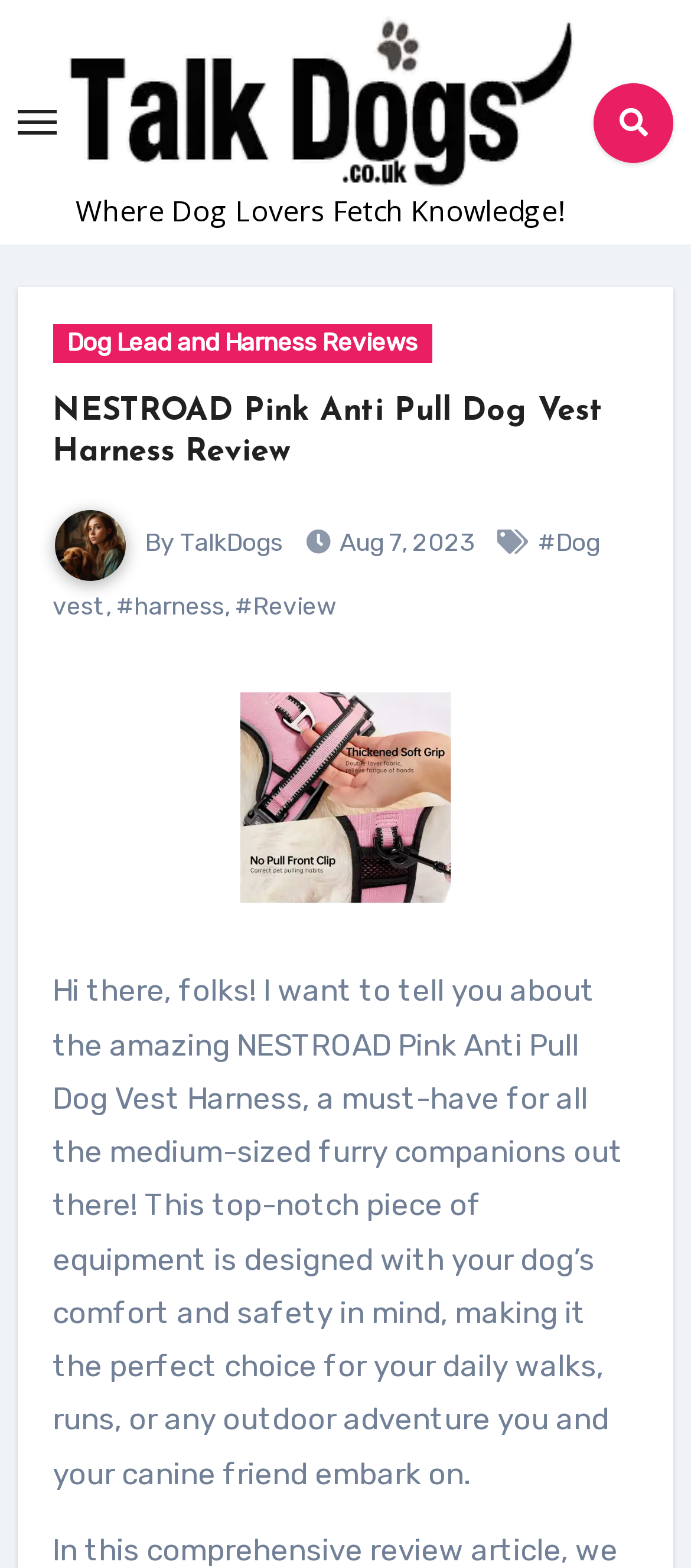Respond to the following question using a concise word or phrase: 
Who is the owner of Talk Dogs?

Emily